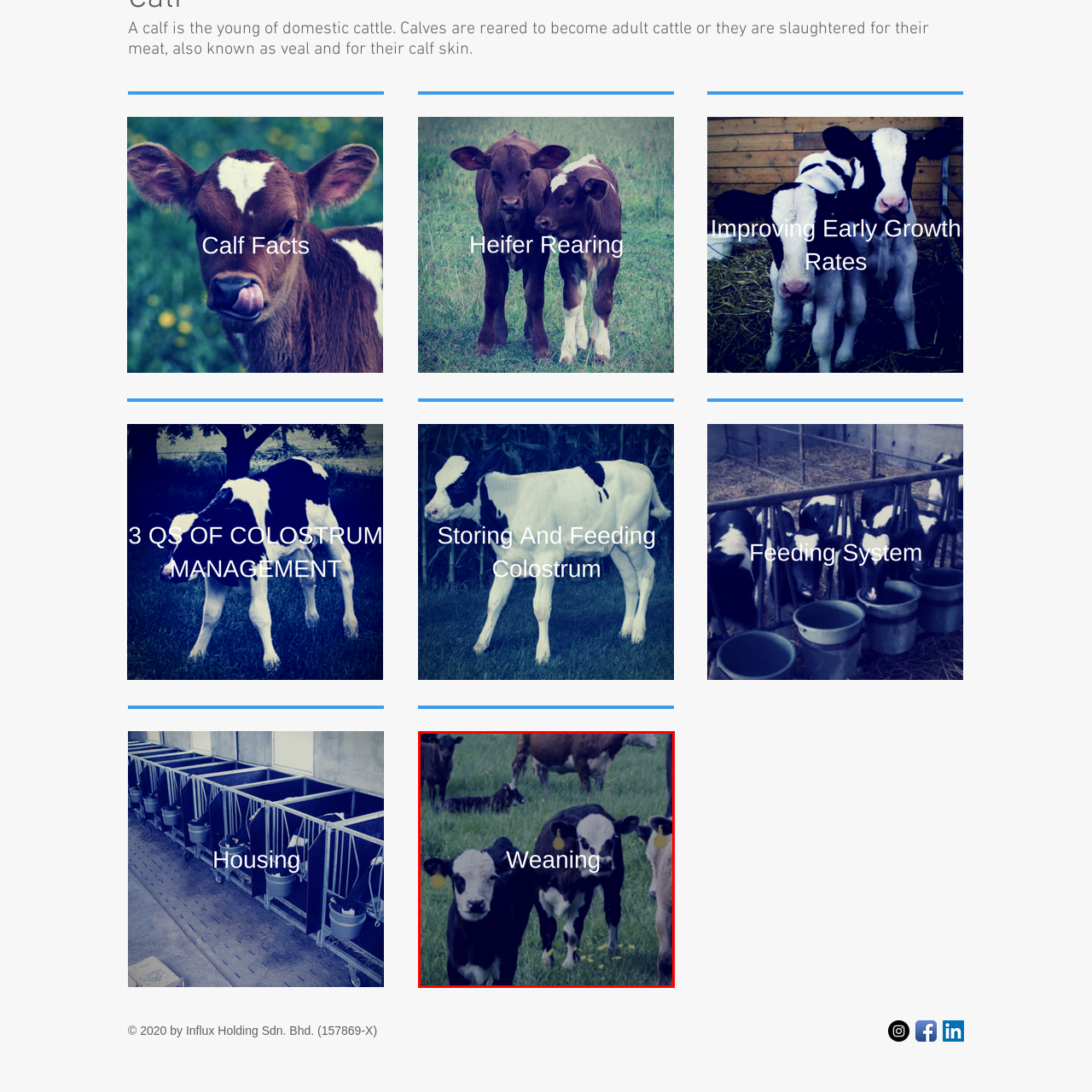What are the adult cattle doing in the background?
Look at the image contained within the red bounding box and provide a detailed answer based on the visual details you can infer from it.

The caption describes the serene farming environment in the background, where several adult cattle are grazing peacefully, reinforcing the calm atmosphere of the scene.